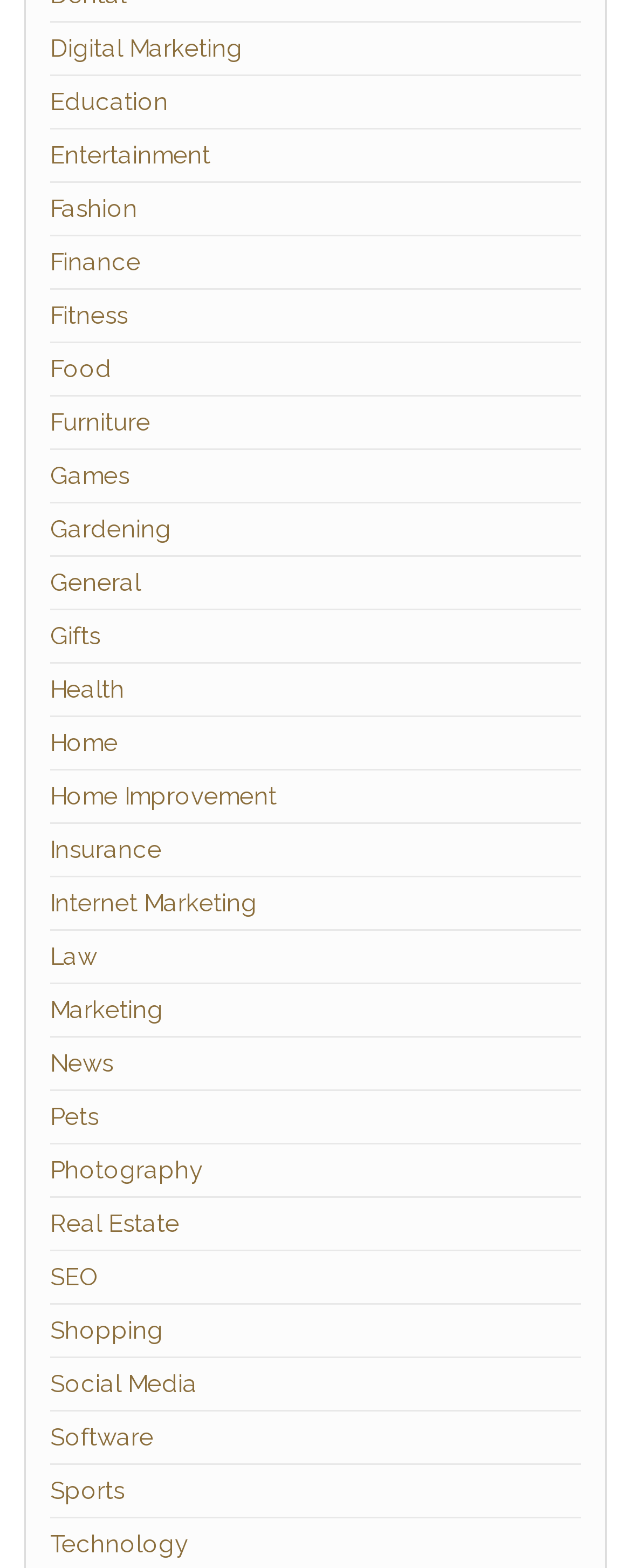Please specify the bounding box coordinates of the area that should be clicked to accomplish the following instruction: "Explore Entertainment". The coordinates should consist of four float numbers between 0 and 1, i.e., [left, top, right, bottom].

[0.079, 0.089, 0.333, 0.108]